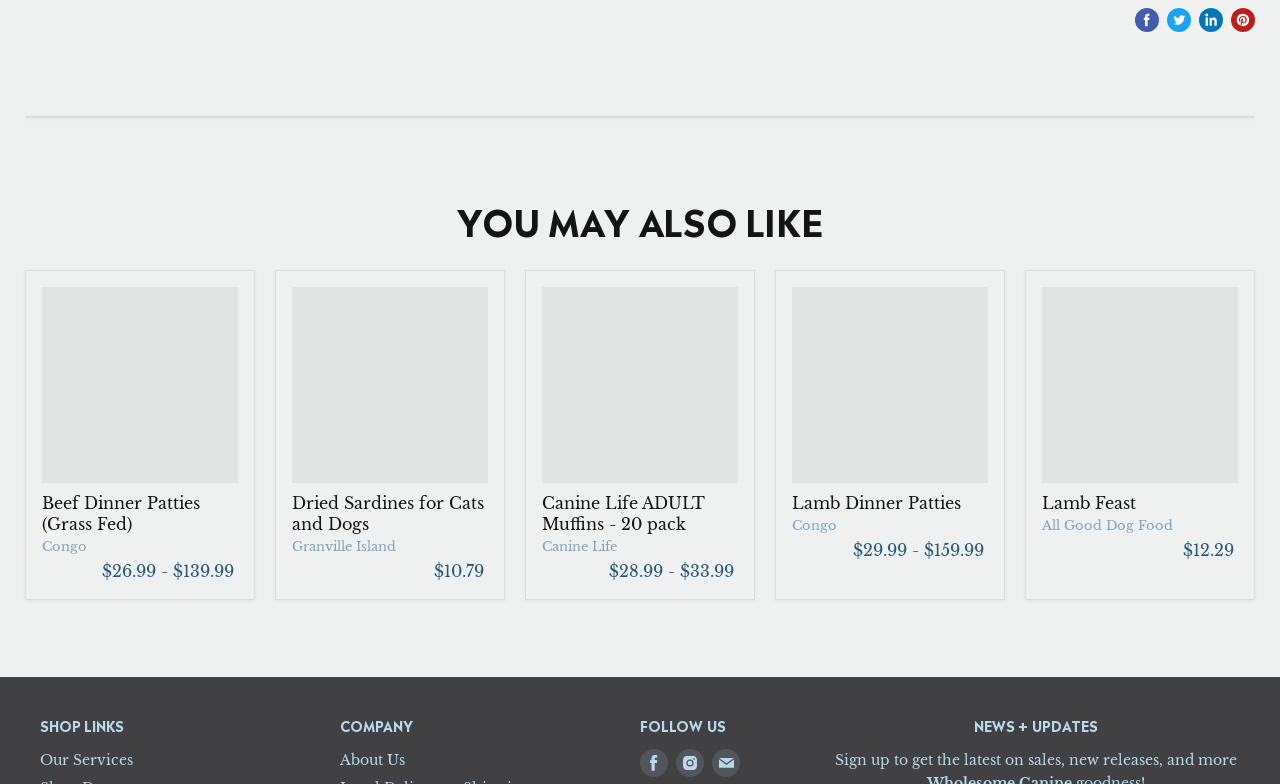Kindly determine the bounding box coordinates for the area that needs to be clicked to execute this instruction: "Share on Facebook".

[0.887, 0.011, 0.905, 0.041]